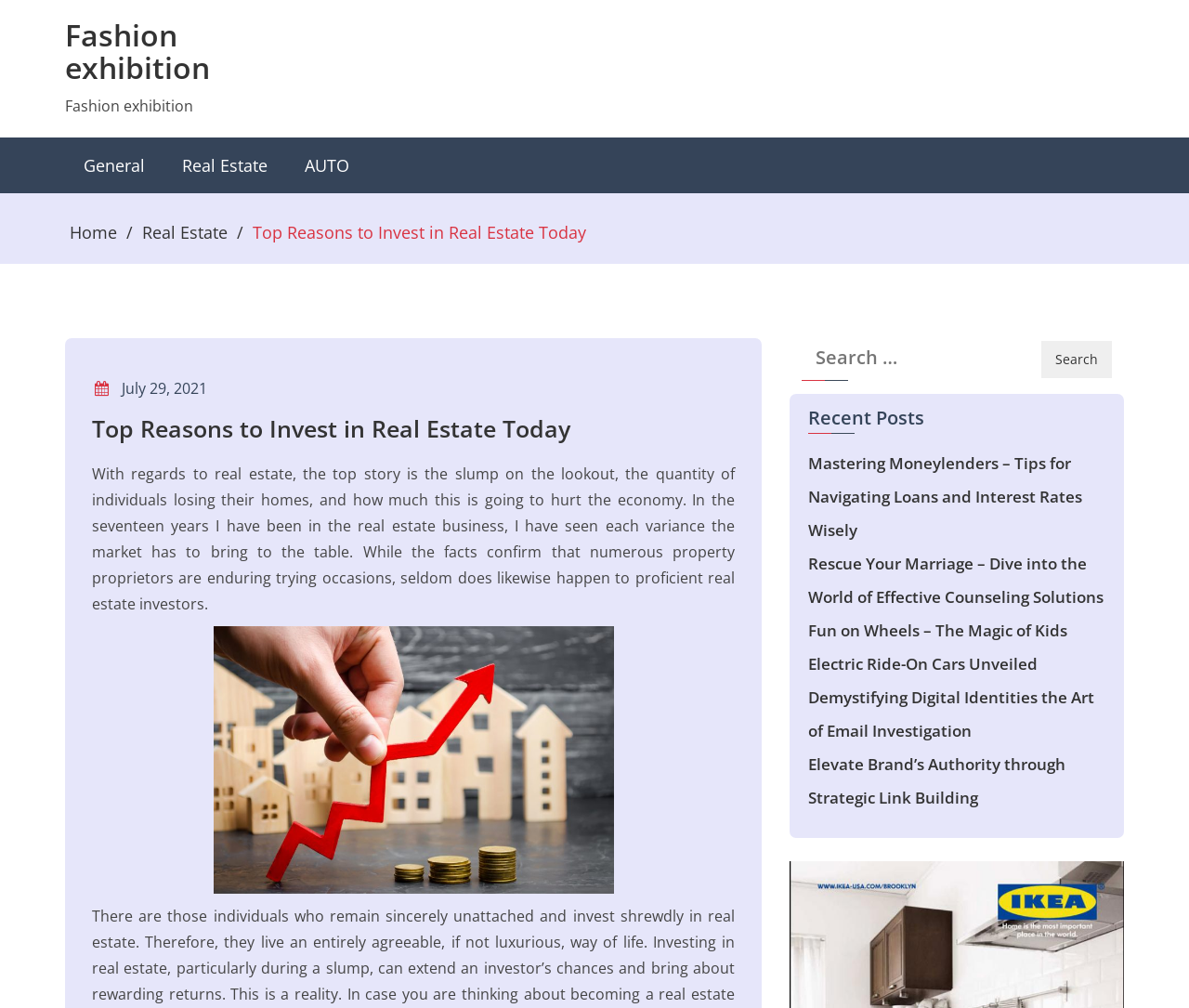Using the webpage screenshot, locate the HTML element that fits the following description and provide its bounding box: "General".

[0.055, 0.137, 0.138, 0.192]